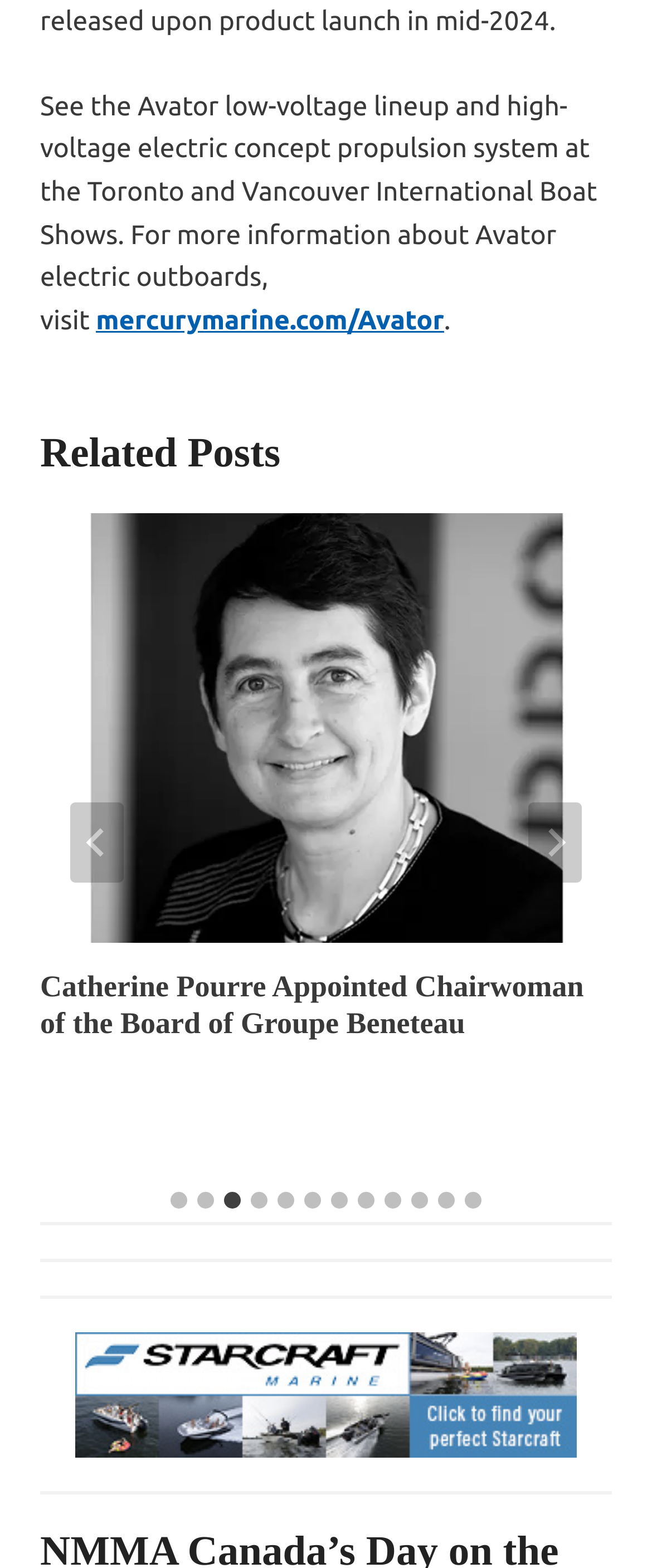Locate the bounding box coordinates of the clickable part needed for the task: "Go to next slide".

[0.81, 0.512, 0.892, 0.563]